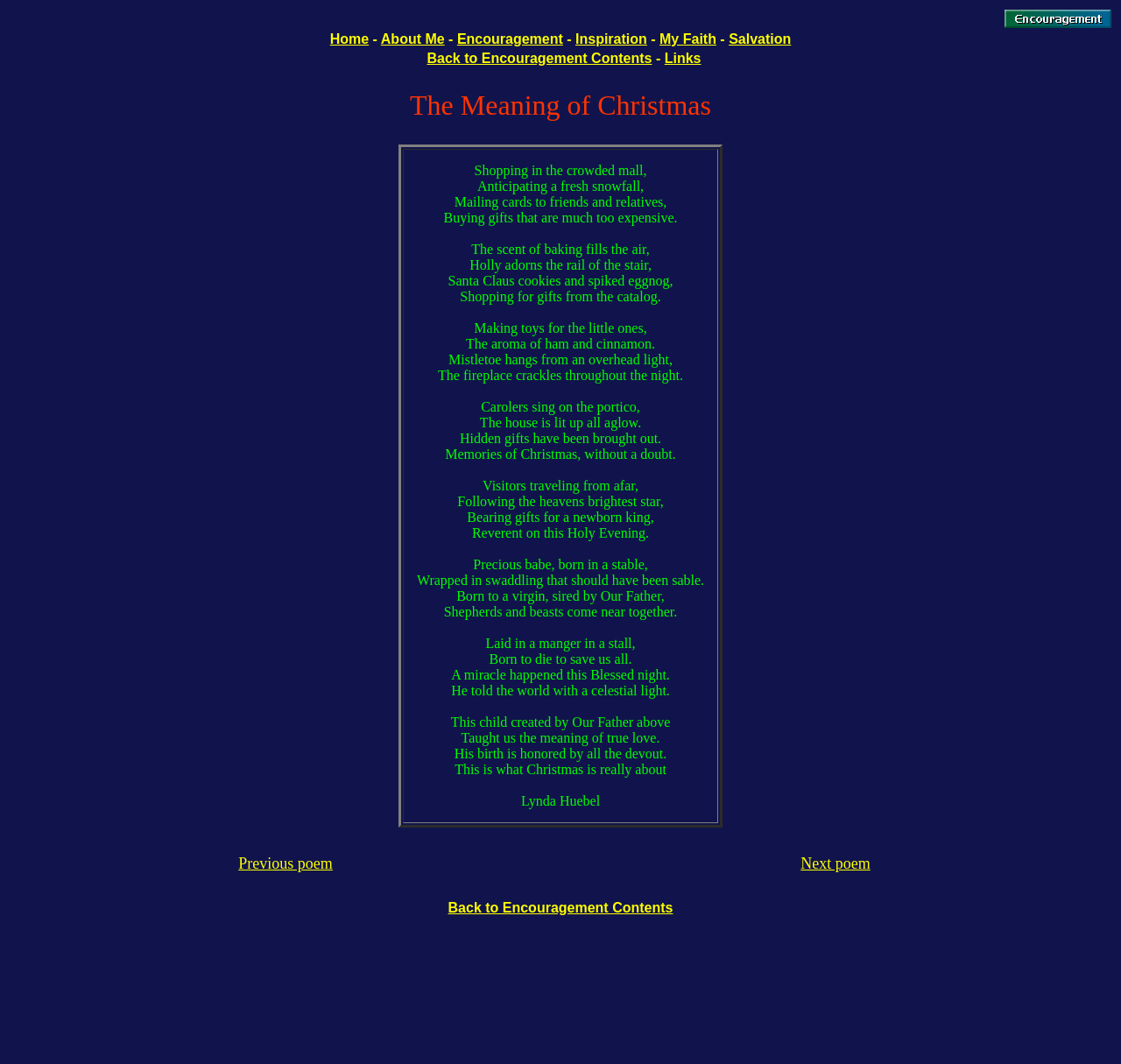Please determine the bounding box coordinates for the UI element described as: "Home".

[0.294, 0.03, 0.329, 0.044]